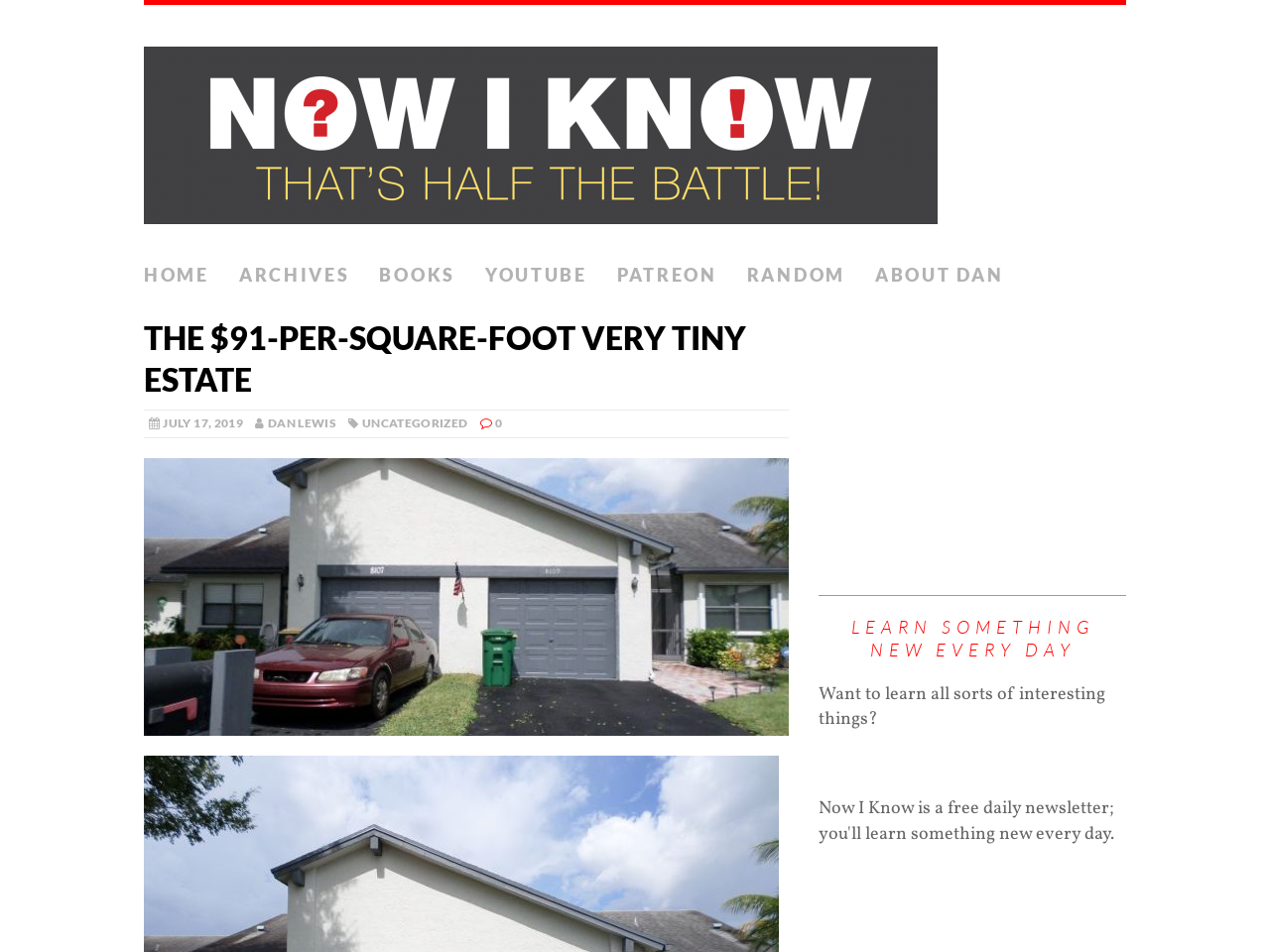Determine the bounding box coordinates for the UI element described. Format the coordinates as (top-left x, top-left y, bottom-right x, bottom-right y) and ensure all values are between 0 and 1. Element description: parent_node: HOME title="Now I Know"

[0.113, 0.005, 0.887, 0.267]